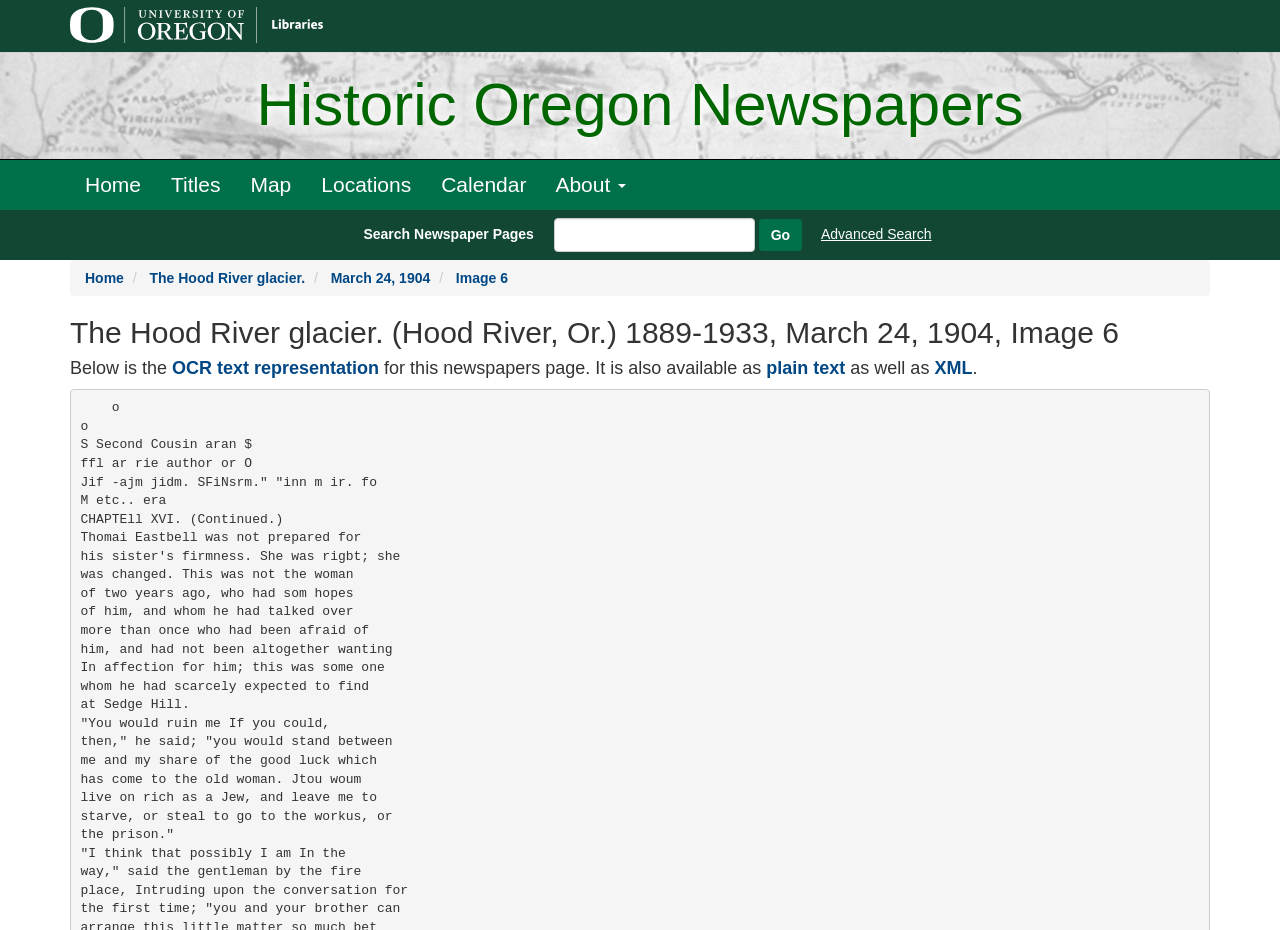Please determine the bounding box coordinates of the element to click in order to execute the following instruction: "Go to Home". The coordinates should be four float numbers between 0 and 1, specified as [left, top, right, bottom].

[0.055, 0.172, 0.122, 0.226]